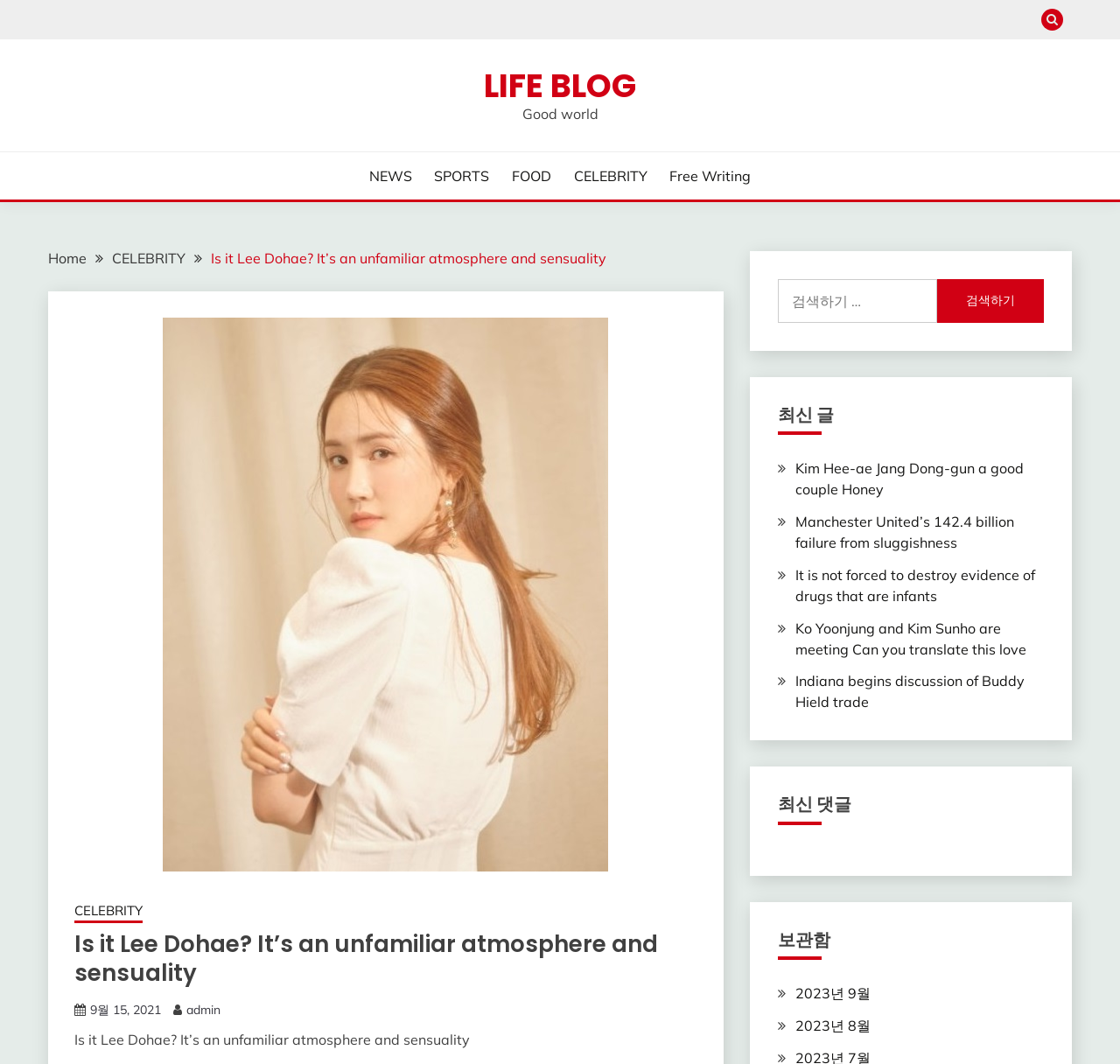Identify and provide the bounding box for the element described by: "9월 15, 2021".

[0.08, 0.942, 0.144, 0.957]